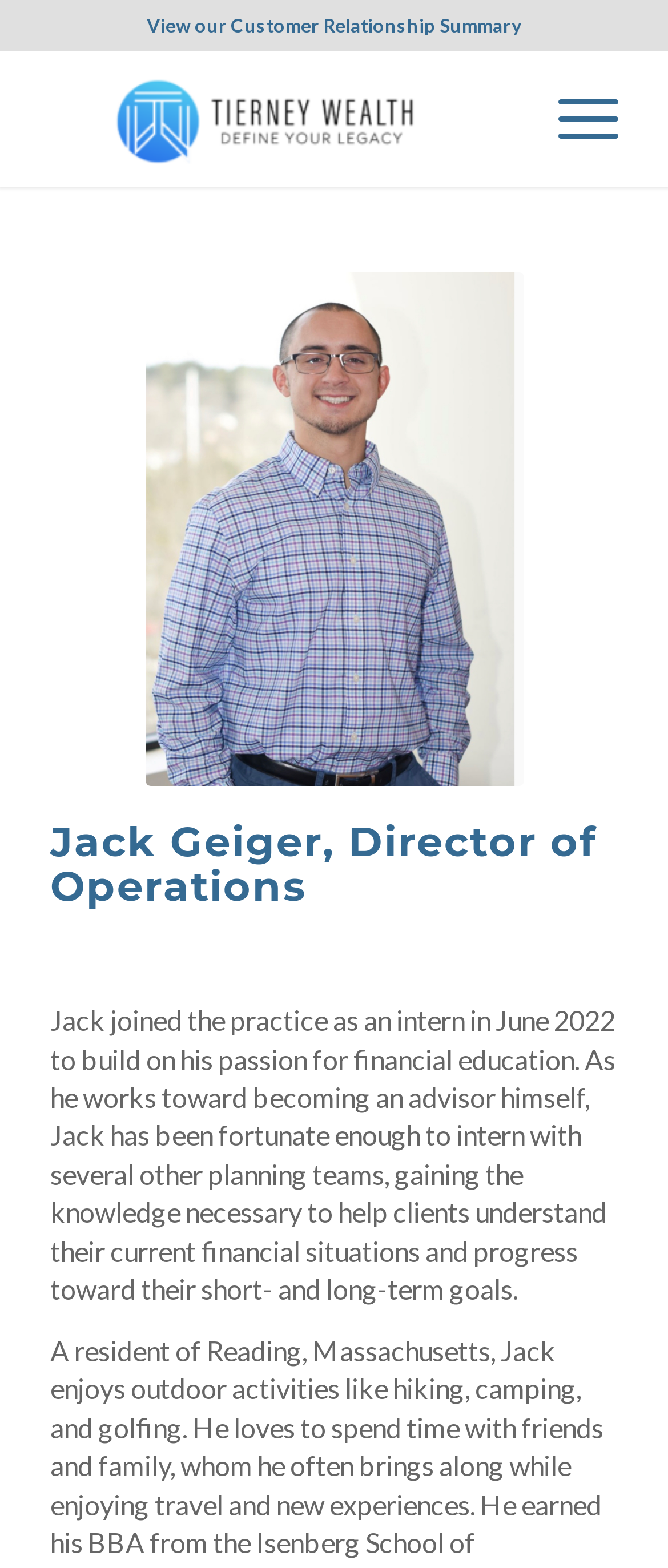What is the text of the webpage's headline?

Jack Geiger, Director of Operations